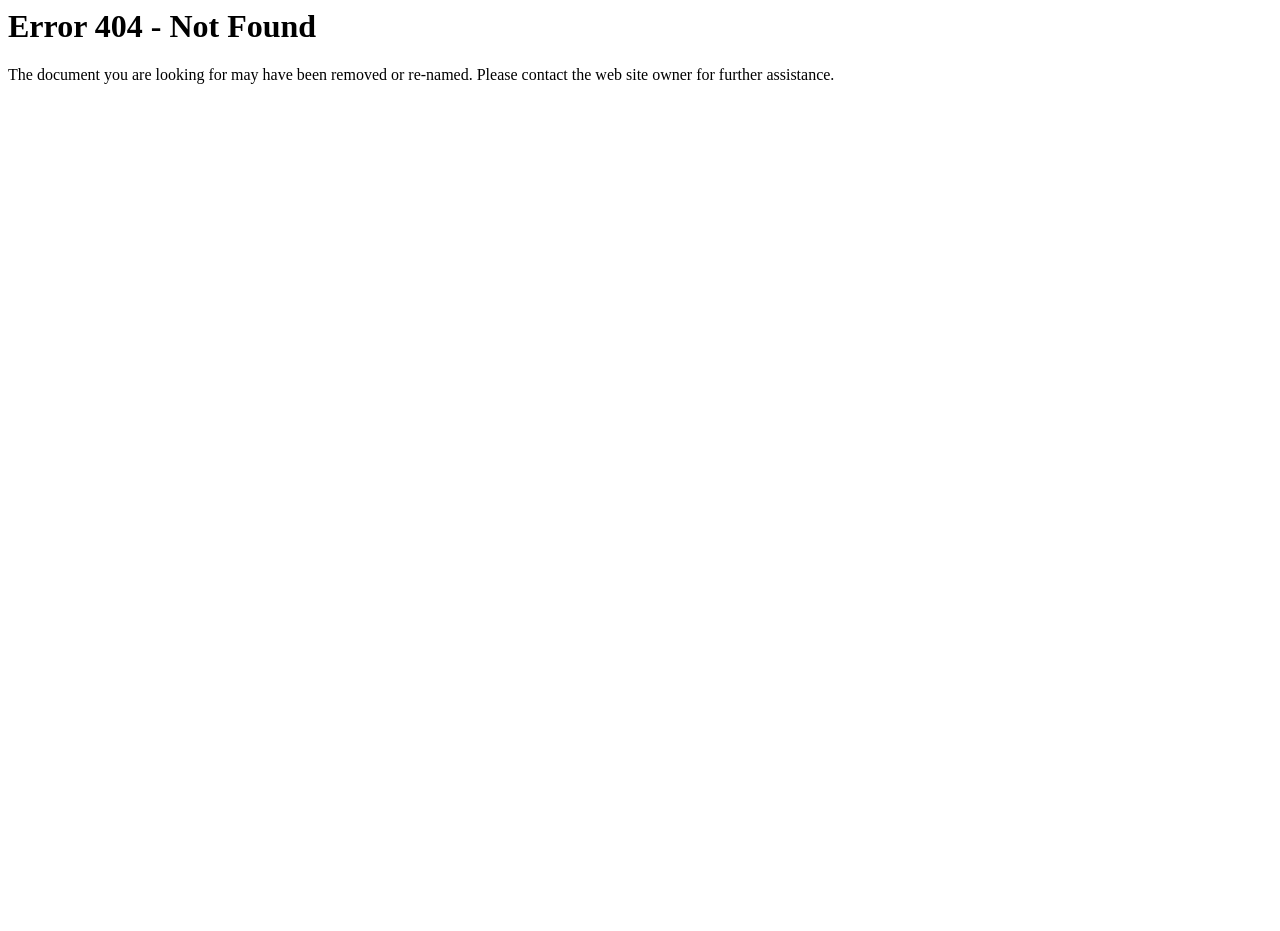Extract the main title from the webpage.

Error 404 - Not Found